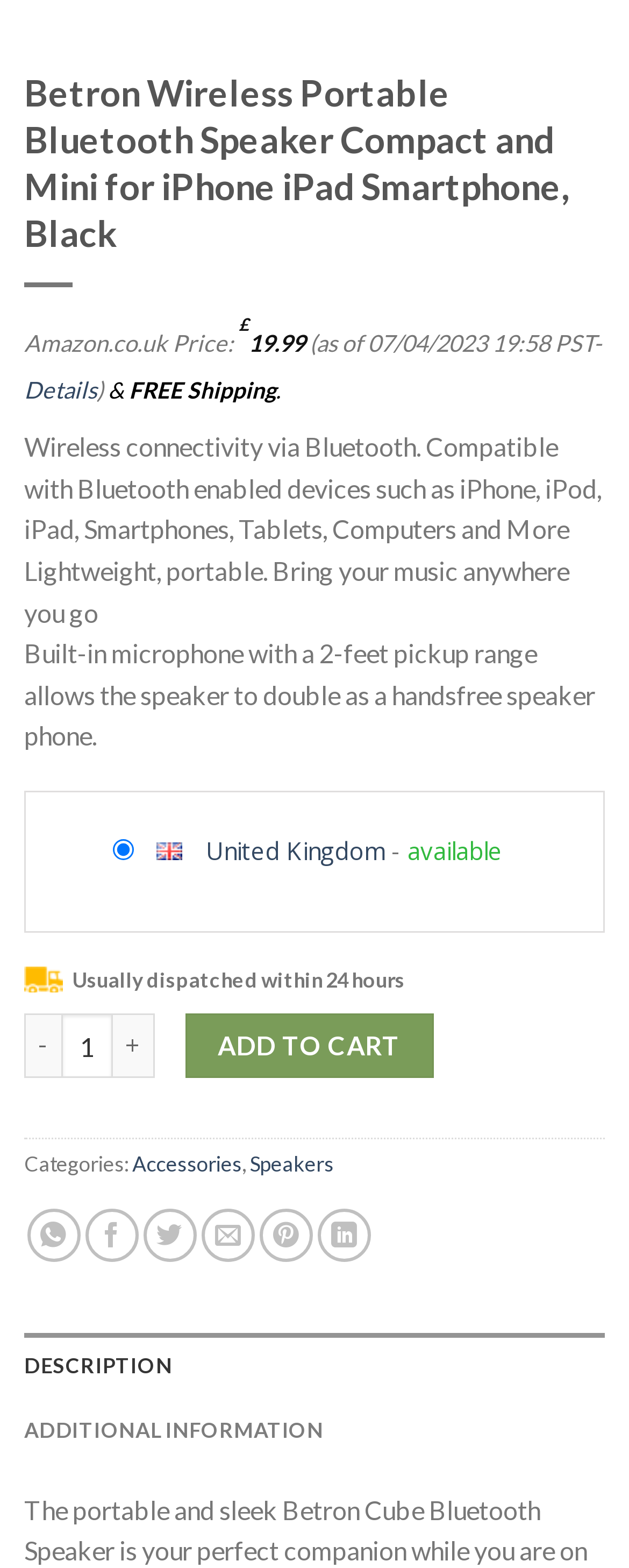Locate the UI element that matches the description United Kingdom in the webpage screenshot. Return the bounding box coordinates in the format (top-left x, top-left y, bottom-right x, bottom-right y), with values ranging from 0 to 1.

[0.327, 0.532, 0.612, 0.552]